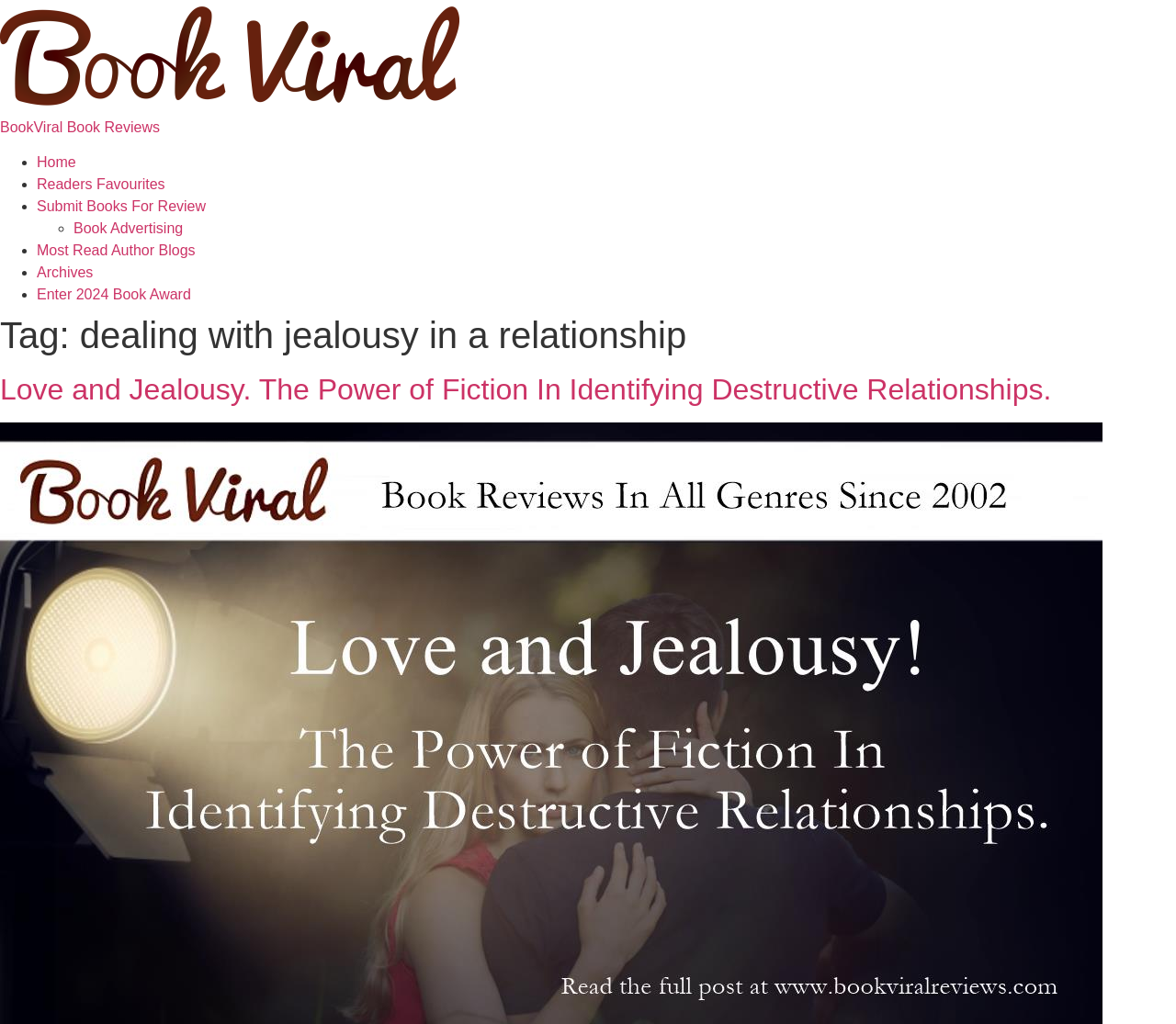What is the purpose of the 'Submit Books For Review' link?
Provide a thorough and detailed answer to the question.

The purpose of the 'Submit Books For Review' link can be determined by understanding the context of the link, which is likely to allow authors or publishers to submit their books for review on the BookViral Book Reviews website.